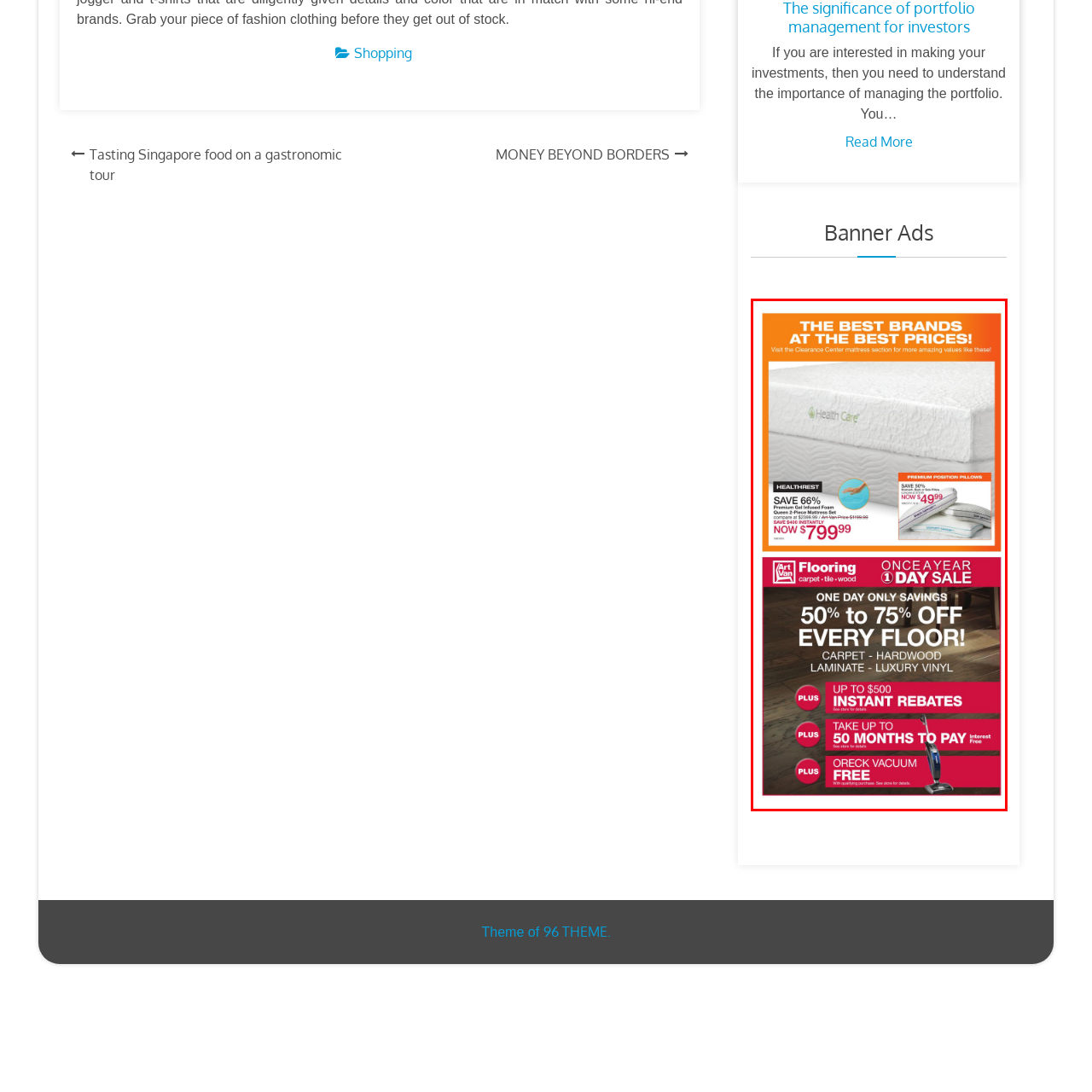Provide a comprehensive description of the image highlighted by the red bounding box.

The image features a promotional advertisement highlighting various home comfort products. At the top, it showcases a luxurious mattress labeled "Health Care," with a prominent discount offer indicating a savings of 66%, bringing the price down to $799.99 from the original $1,169.99. Adjacent to the mattress, there are details about "Premium Positioning Pillows," offered at a discounted price of $49.99, emphasizing the comfort and quality of sleep solutions available.

Beneath this section, the advertisement transitions into a flooring sale by Art Van, described as a "Once a Year 1 Day Sale." It promotes significant savings of 50% to 75% off all flooring types including carpet, hardwood, laminate, and luxury vinyl. Additional incentives are highlighted, such as up to $500 in instant rebates and financing options allowing customers to pay over 50 months with no interest. The overall design is vibrant and engaging, inviting customers to take advantage of limited-time deals on essential home products.